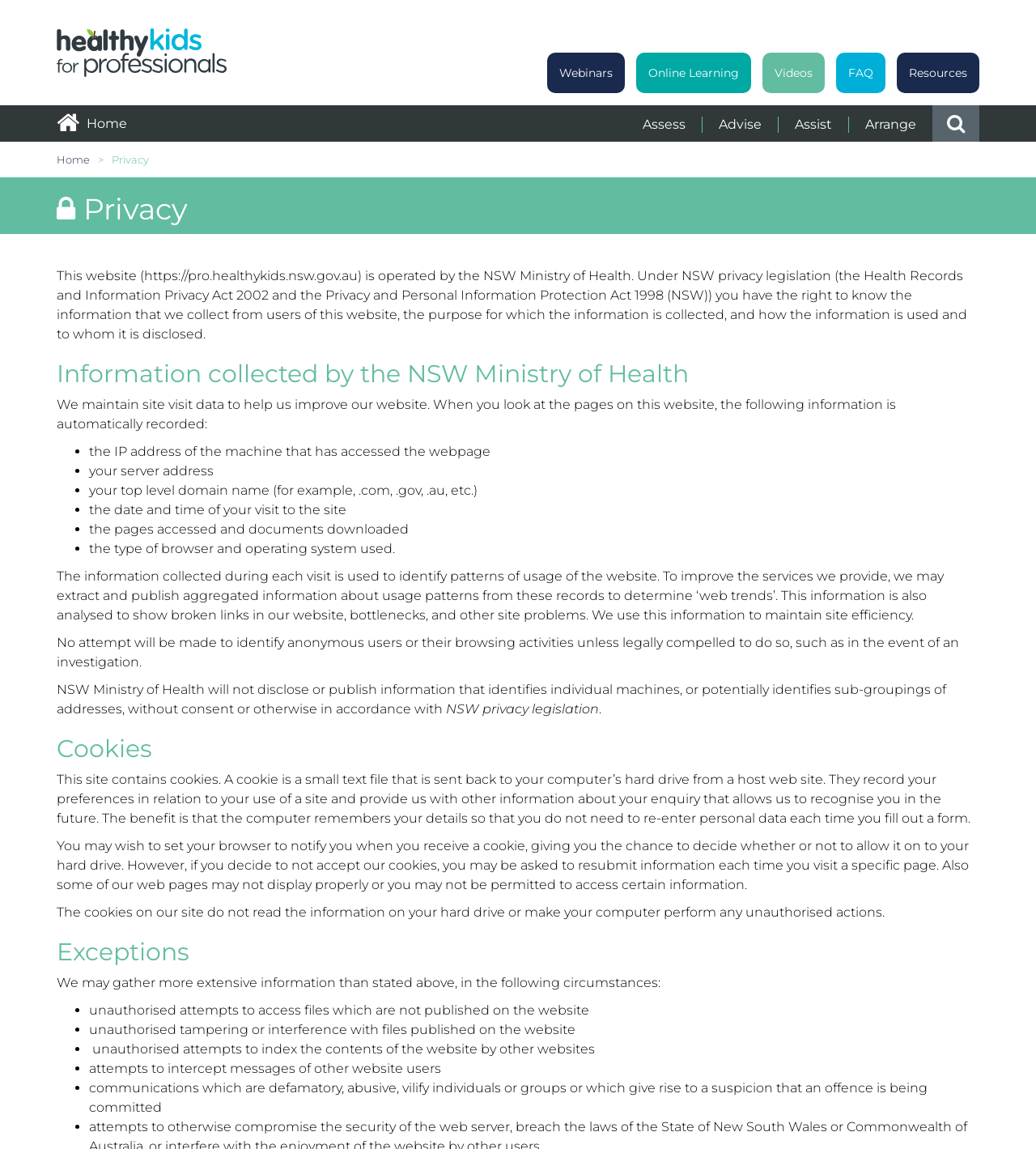What information is automatically recorded when you visit this website?
Please give a detailed and elaborate answer to the question.

When you visit this website, the following information is automatically recorded: the IP address of the machine that has accessed the webpage, your server address, your top level domain name, the date and time of your visit to the site, the pages accessed and documents downloaded, and the type of browser and operating system used.